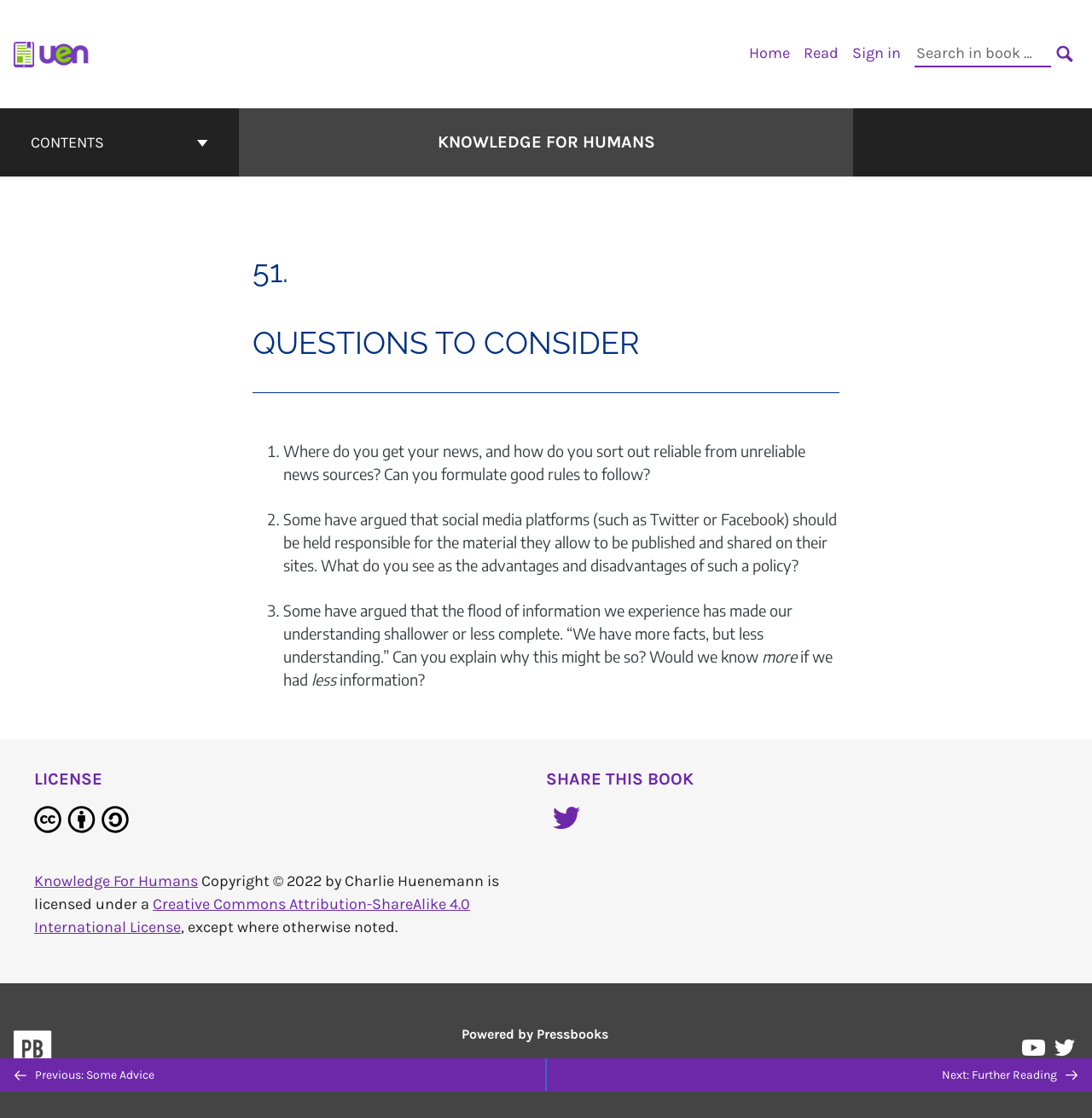Locate the bounding box coordinates of the region to be clicked to comply with the following instruction: "Search in book". The coordinates must be four float numbers between 0 and 1, in the form [left, top, right, bottom].

[0.838, 0.037, 0.962, 0.06]